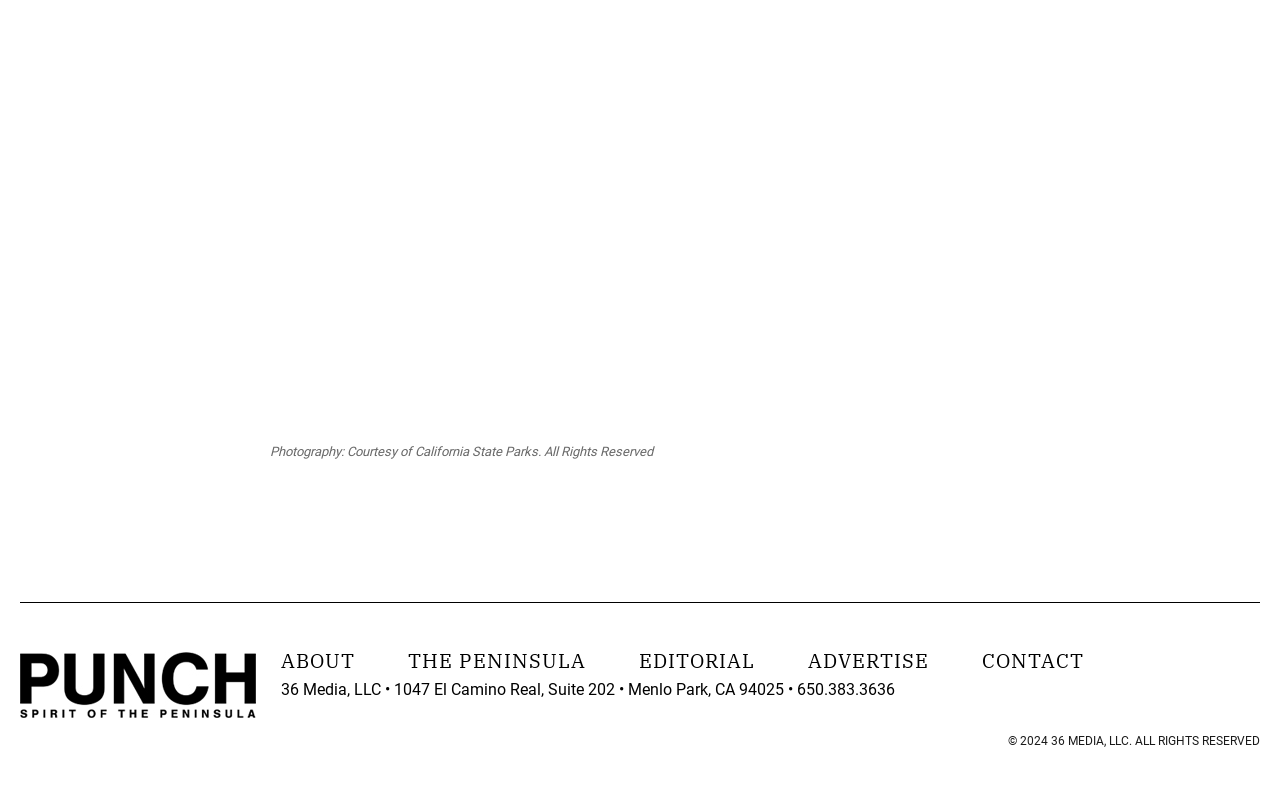Please find the bounding box coordinates in the format (top-left x, top-left y, bottom-right x, bottom-right y) for the given element description. Ensure the coordinates are floating point numbers between 0 and 1. Description: The Peninsula

[0.319, 0.801, 0.458, 0.834]